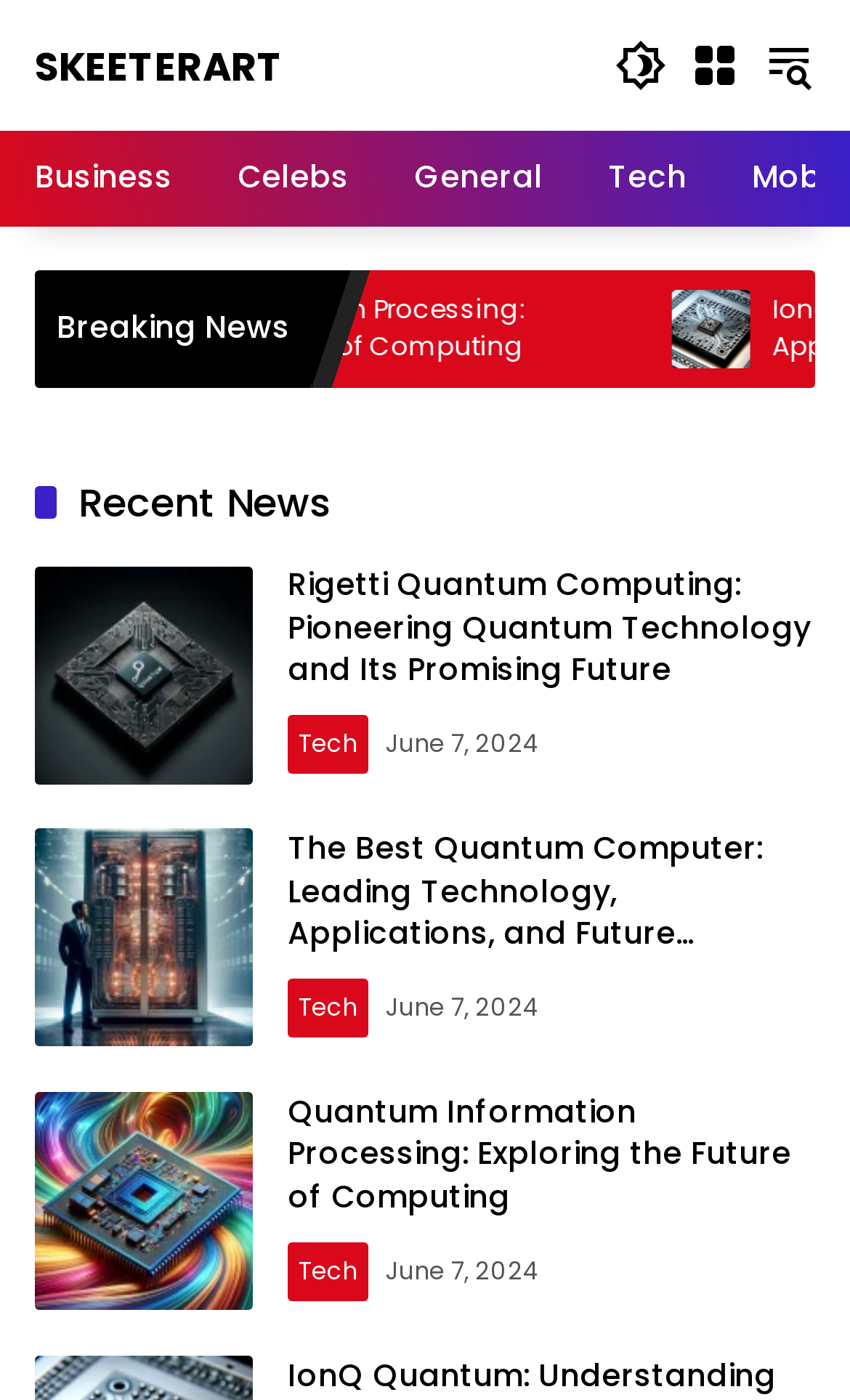Examine the screenshot and answer the question in as much detail as possible: What is the topic of the first article?

I looked at the first article section and found the link 'IonQ Quantum: Understanding and Applications in Modern Technology', so the topic of the first article is IonQ Quantum.